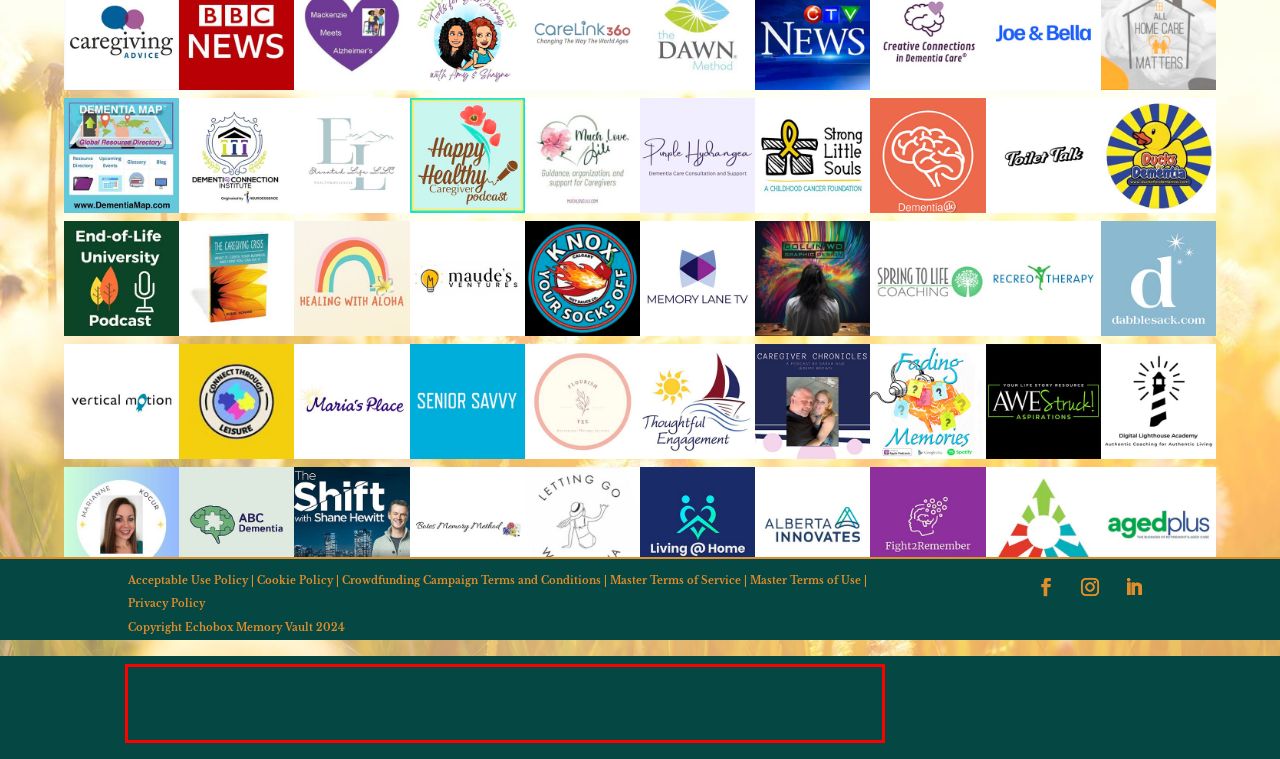You are given a screenshot showing a webpage with a red bounding box. Perform OCR to capture the text within the red bounding box.

Acceptable Use Policy | Cookie Policy | Crowdfunding Campaign Terms and Conditions | Master Terms of Service | Master Terms of Use | Privacy Policy Copyright Echobox Memory Vault 2024